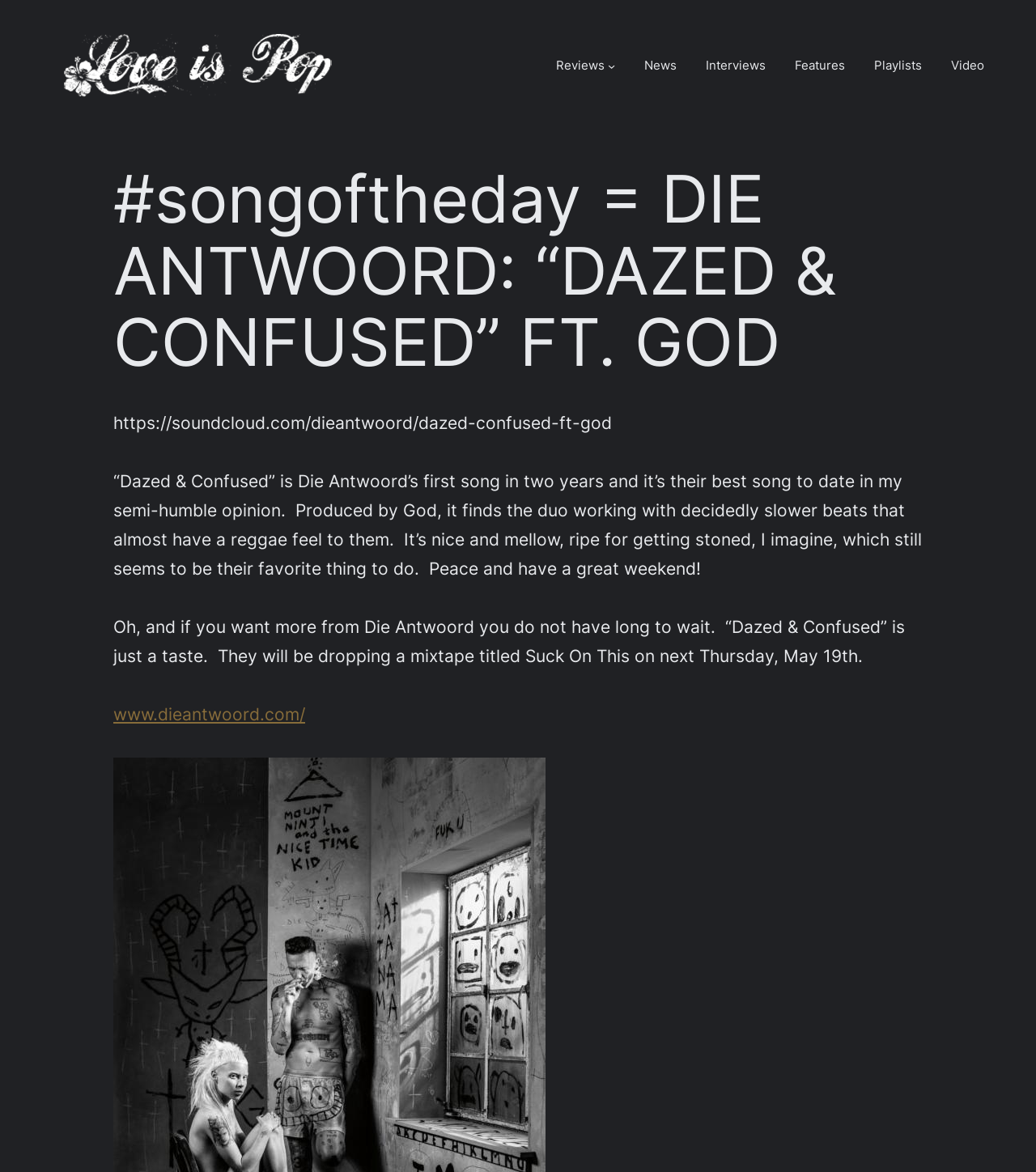Given the description "FeaturesArticles, Editorials, etc.", determine the bounding box of the corresponding UI element.

[0.767, 0.047, 0.816, 0.065]